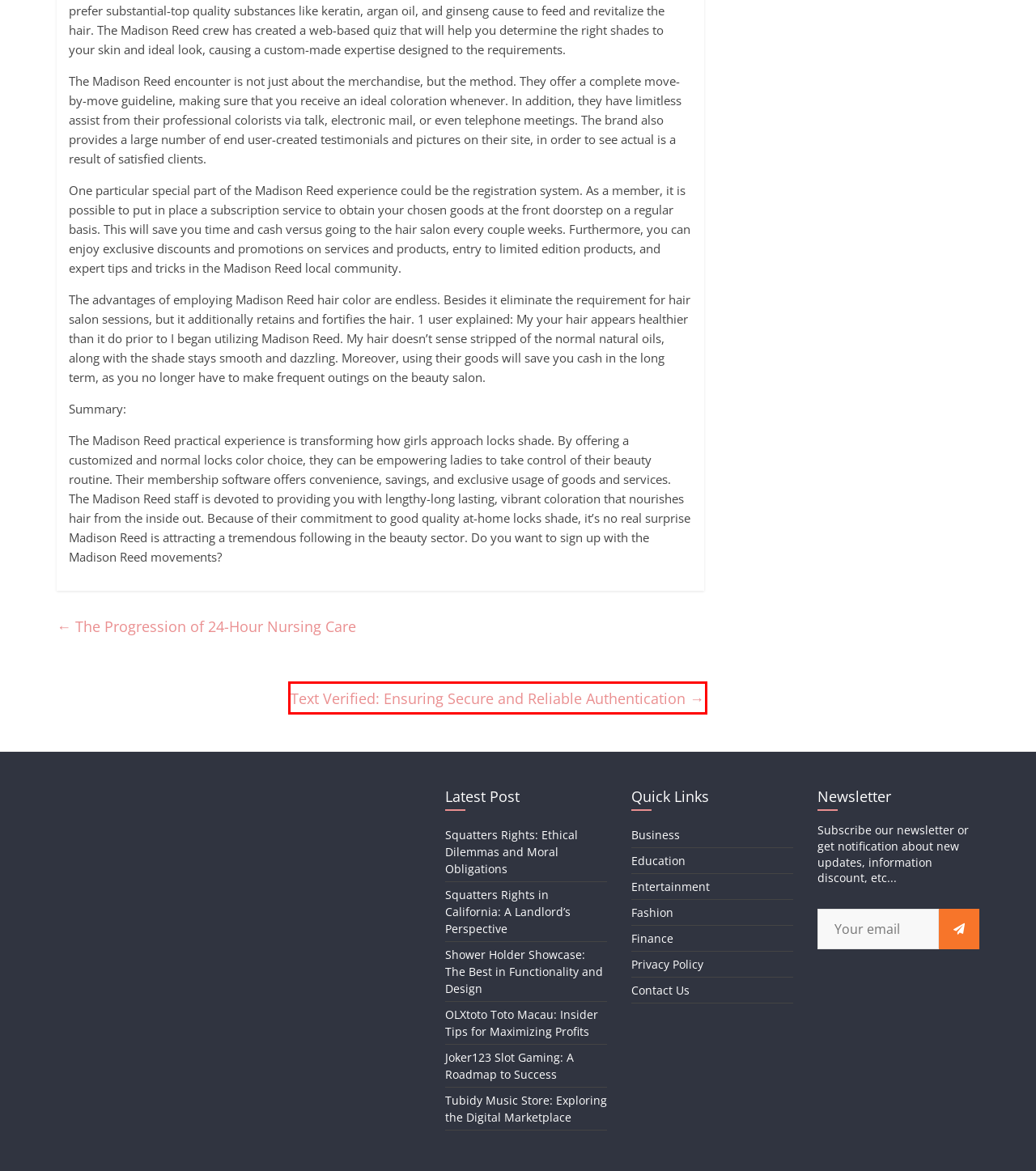Look at the screenshot of the webpage and find the element within the red bounding box. Choose the webpage description that best fits the new webpage that will appear after clicking the element. Here are the candidates:
A. Squatters Rights: Ethical Dilemmas and Moral Obligations – Miocenemetals
B. Business – Miocenemetals
C. reed – Miocenemetals
D. Privacy Policy – Miocenemetals
E. Madison – Miocenemetals
F. Text Verified: Ensuring Secure and Reliable Authentication – Miocenemetals
G. Tubidy Music Store: Exploring the Digital Marketplace – Miocenemetals
H. The Progression of 24-Hour Nursing Care – Miocenemetals

F